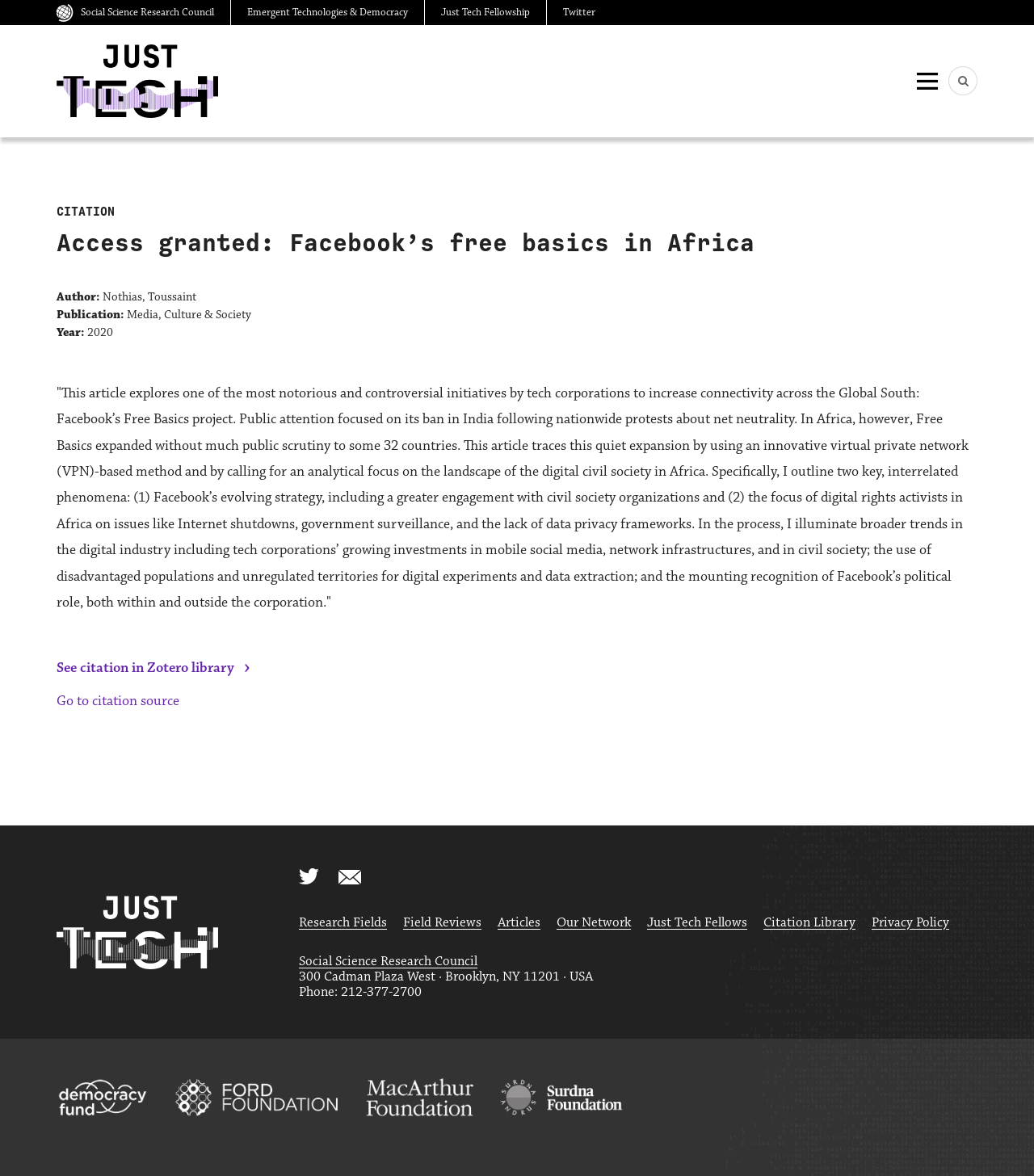Locate the bounding box coordinates of the clickable region to complete the following instruction: "View the article's citation information."

[0.055, 0.245, 0.945, 0.29]